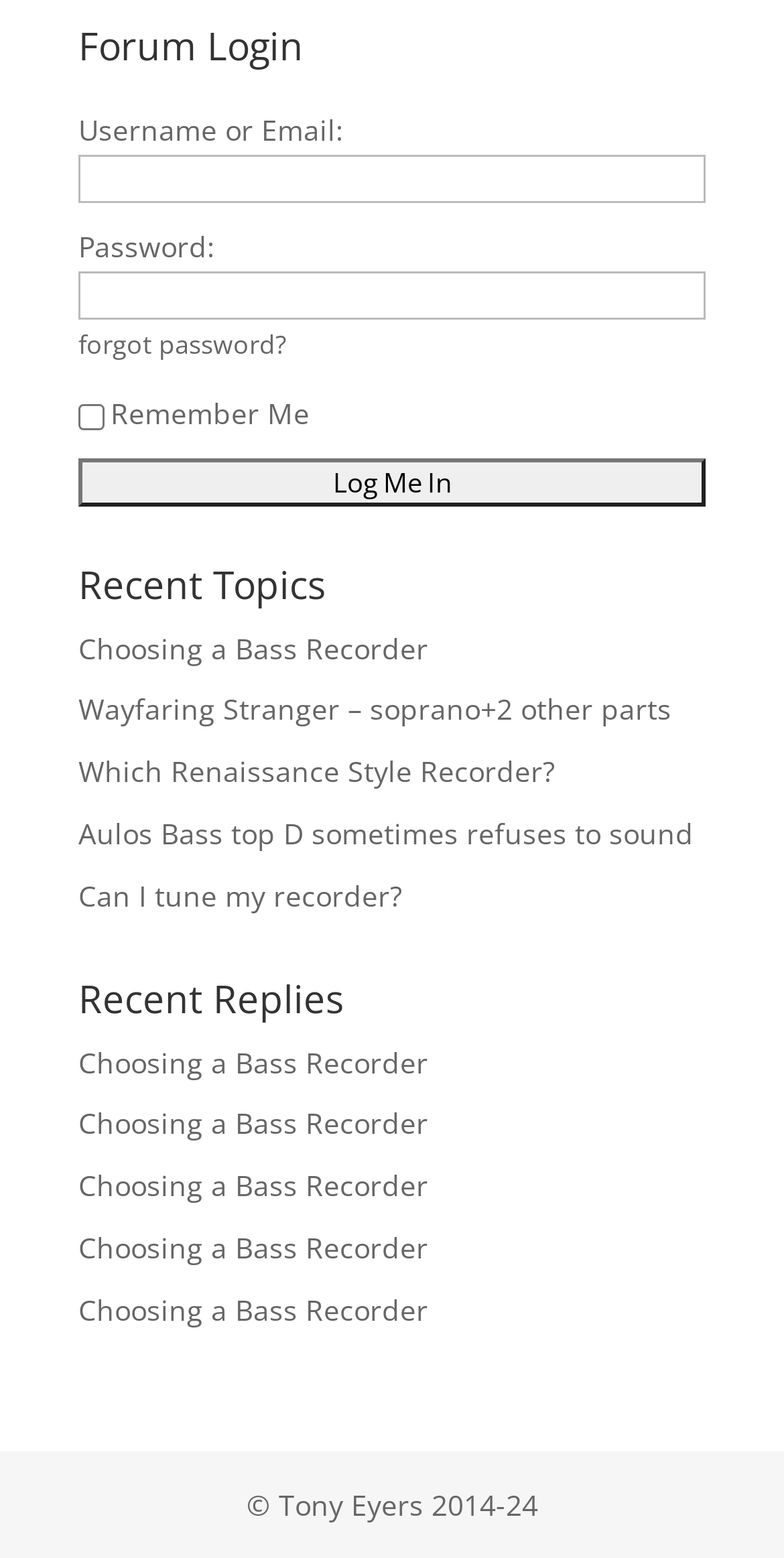Using the element description provided, determine the bounding box coordinates in the format (top-left x, top-left y, bottom-right x, bottom-right y). Ensure that all values are floating point numbers between 0 and 1. Element description: Which Renaissance Style Recorder?

[0.1, 0.483, 0.708, 0.507]